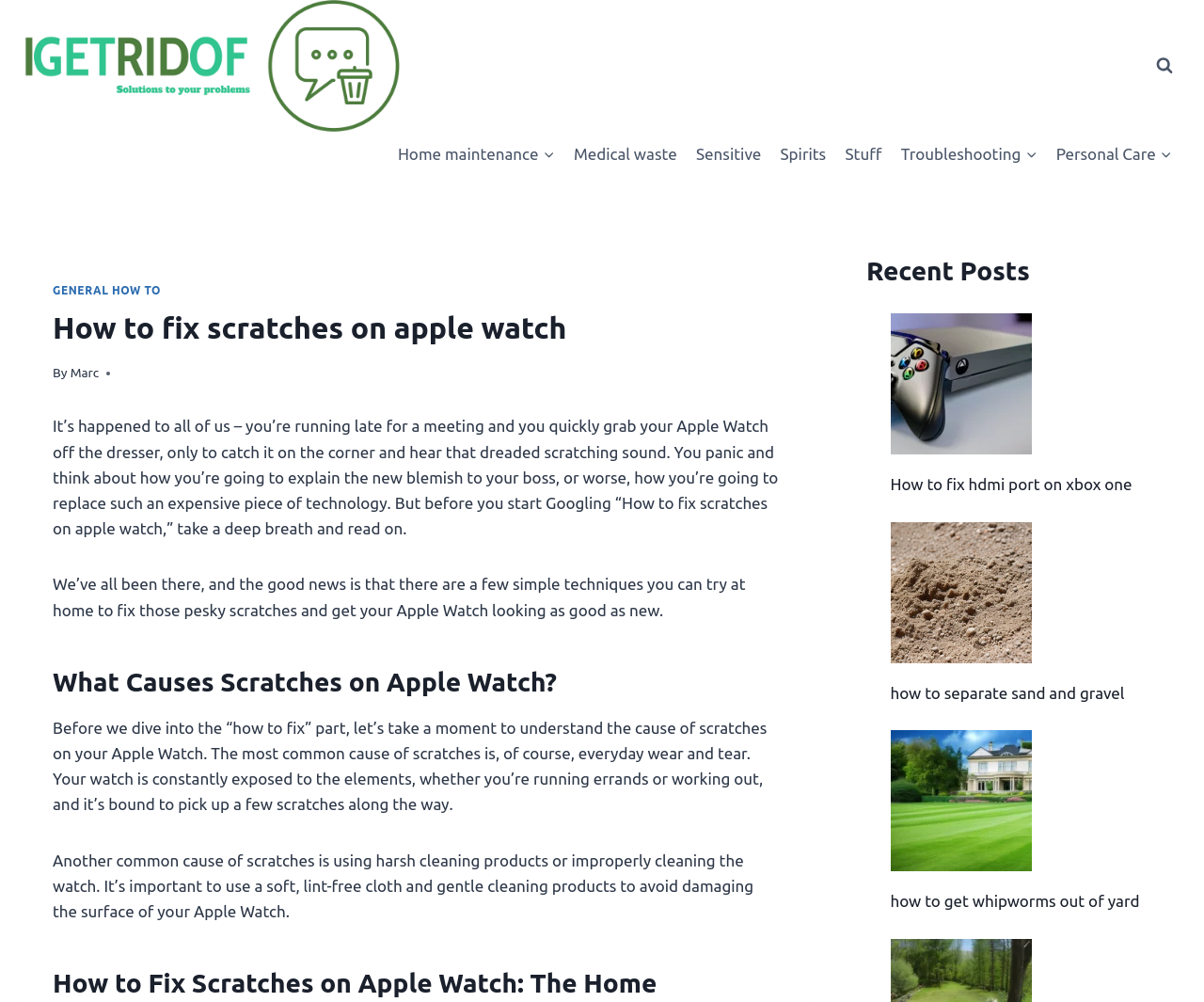Write an extensive caption that covers every aspect of the webpage.

The webpage is about fixing scratches on an Apple Watch. At the top, there is a link and a button to view a search form. Below that, there is a primary navigation menu with several links to different categories, including "Home maintenance", "Medical waste", "Sensitive", "Spirits", "Stuff", "Troubleshooting", and "Personal Care". Each of these categories has a child menu with more specific links.

The main content of the webpage is divided into sections. The first section has a heading "How to fix scratches on apple watch" and a brief introduction to the problem of scratching an Apple Watch. The introduction is written by "Marc" and is dated December 30, 2022. 

Below the introduction, there are two paragraphs of text that explain the problem of scratches on Apple Watches and the possibility of fixing them at home. 

The next section has a heading "What Causes Scratches on Apple Watch?" and explains the common causes of scratches, including everyday wear and tear and improper cleaning.

On the right side of the page, there is a section with a heading "Recent Posts" that displays three images with links to other articles, including "How to fix hdmi port on xbox one", "how to separate sand and gravel", and "how to get whipworms out of yard".